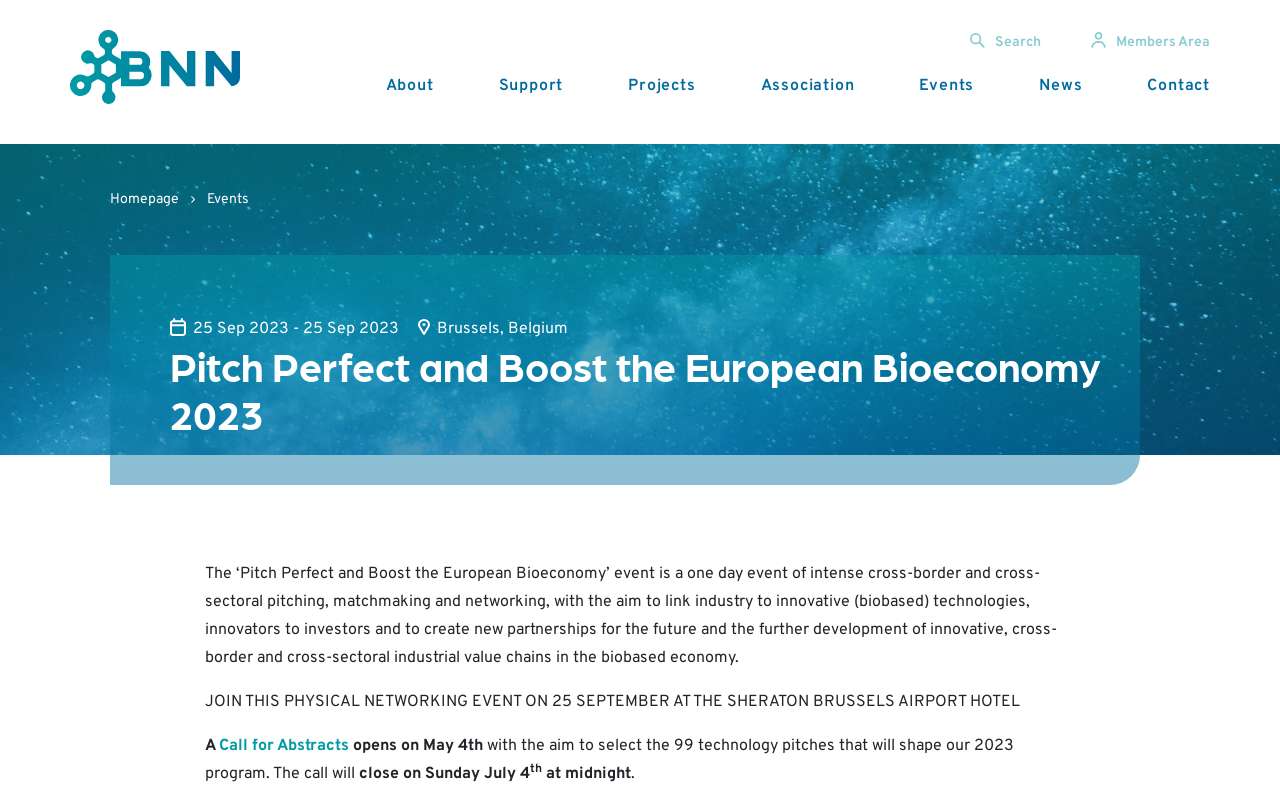Please provide the bounding box coordinates for the element that needs to be clicked to perform the instruction: "Submit an abstract". The coordinates must consist of four float numbers between 0 and 1, formatted as [left, top, right, bottom].

[0.171, 0.934, 0.273, 0.959]